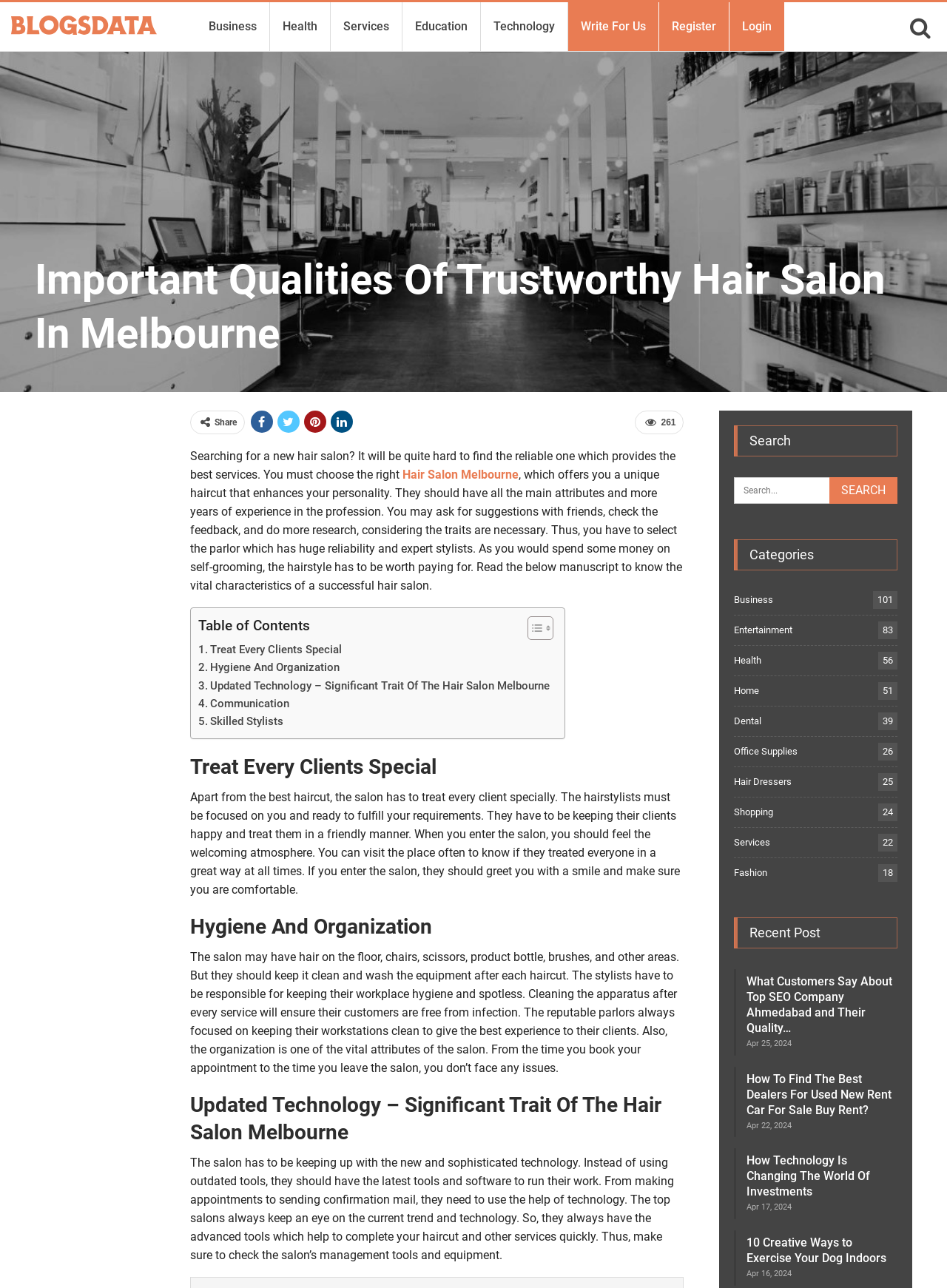What is the purpose of reading the blog post?
Utilize the image to construct a detailed and well-explained answer.

The purpose of reading the blog post is to know the vital characteristics of a successful hair salon, which includes treating every client specially, having hygiene and organization, using updated technology, and other important qualities that make a hair salon trustworthy and reliable.